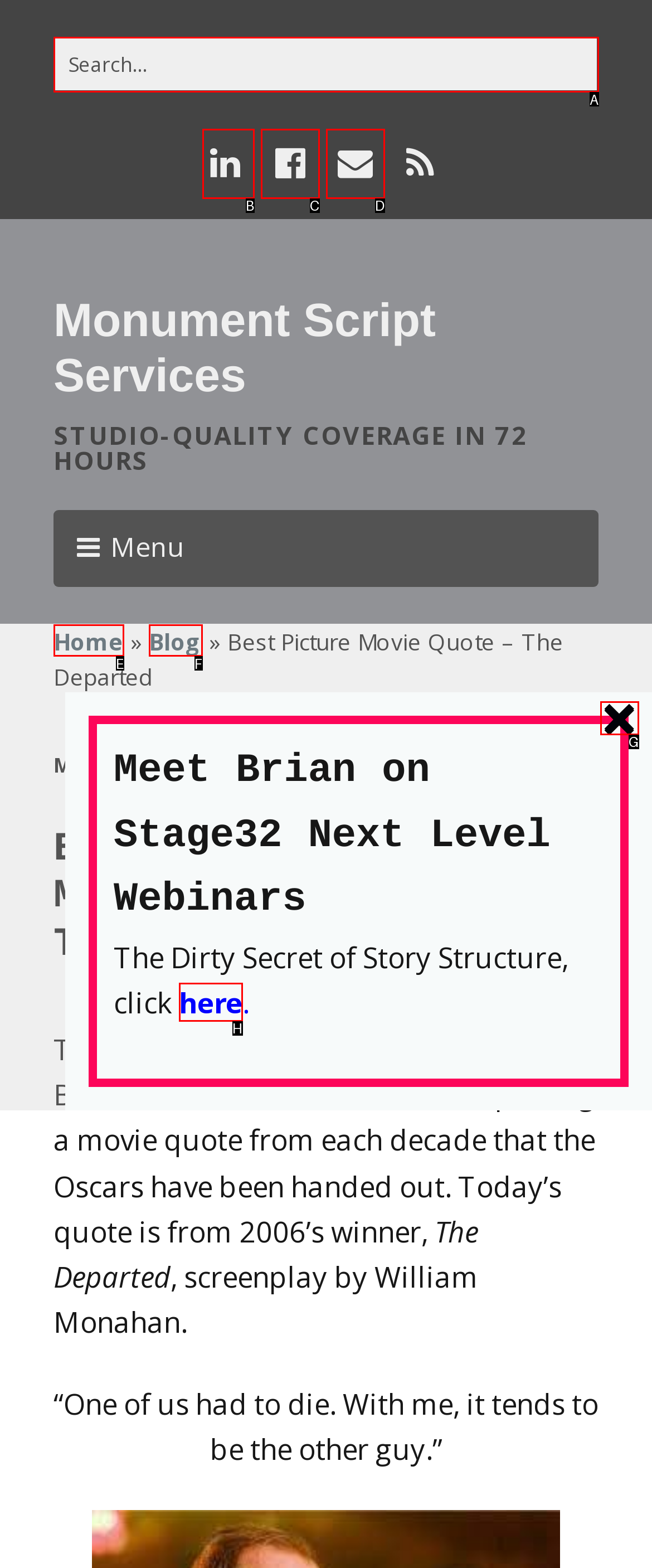Based on the description: aria-label="Black Facebook Icon", select the HTML element that best fits. Reply with the letter of the correct choice from the options given.

None